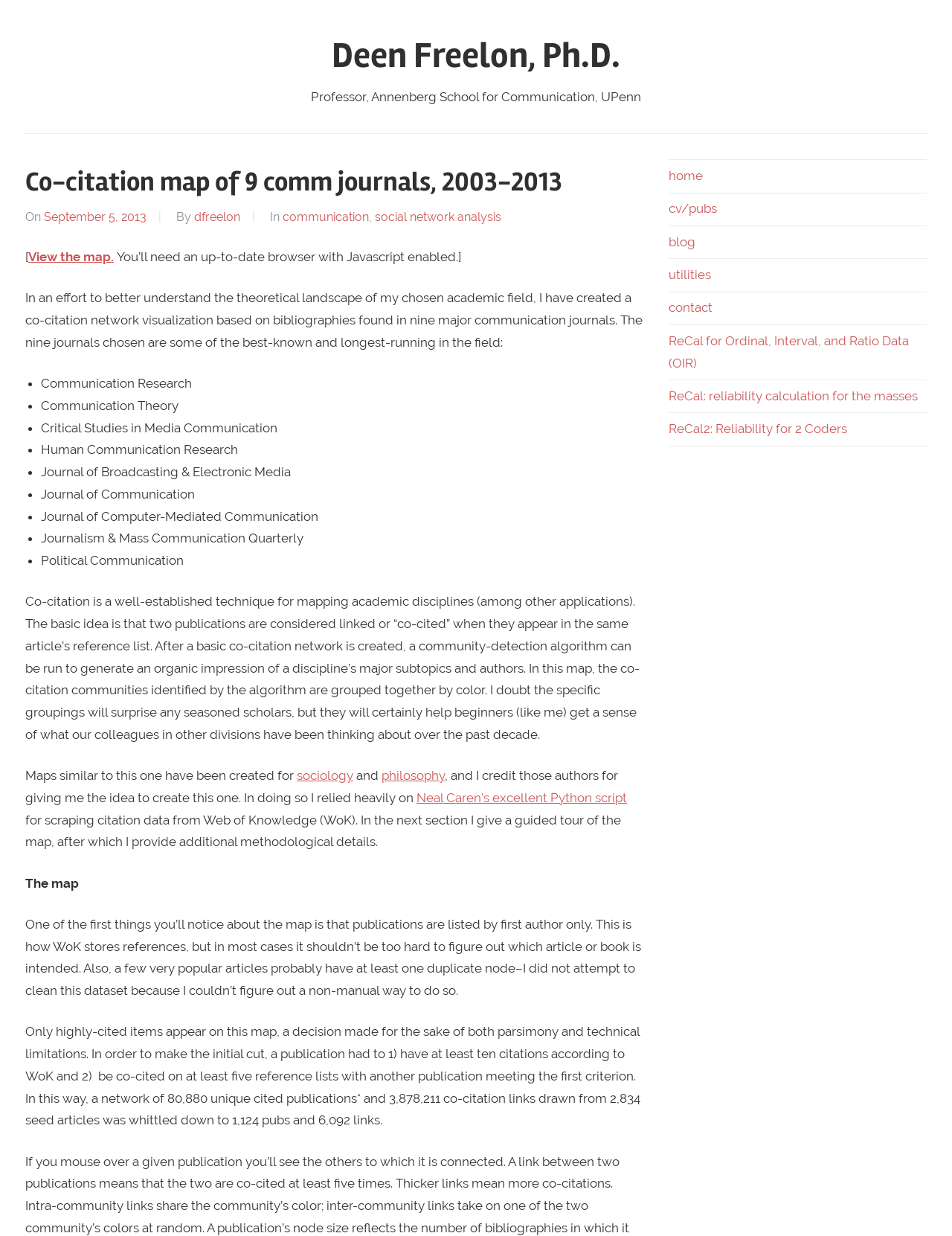Please provide a one-word or phrase answer to the question: 
What is the minimum number of citations required for a publication to be included in the map?

10